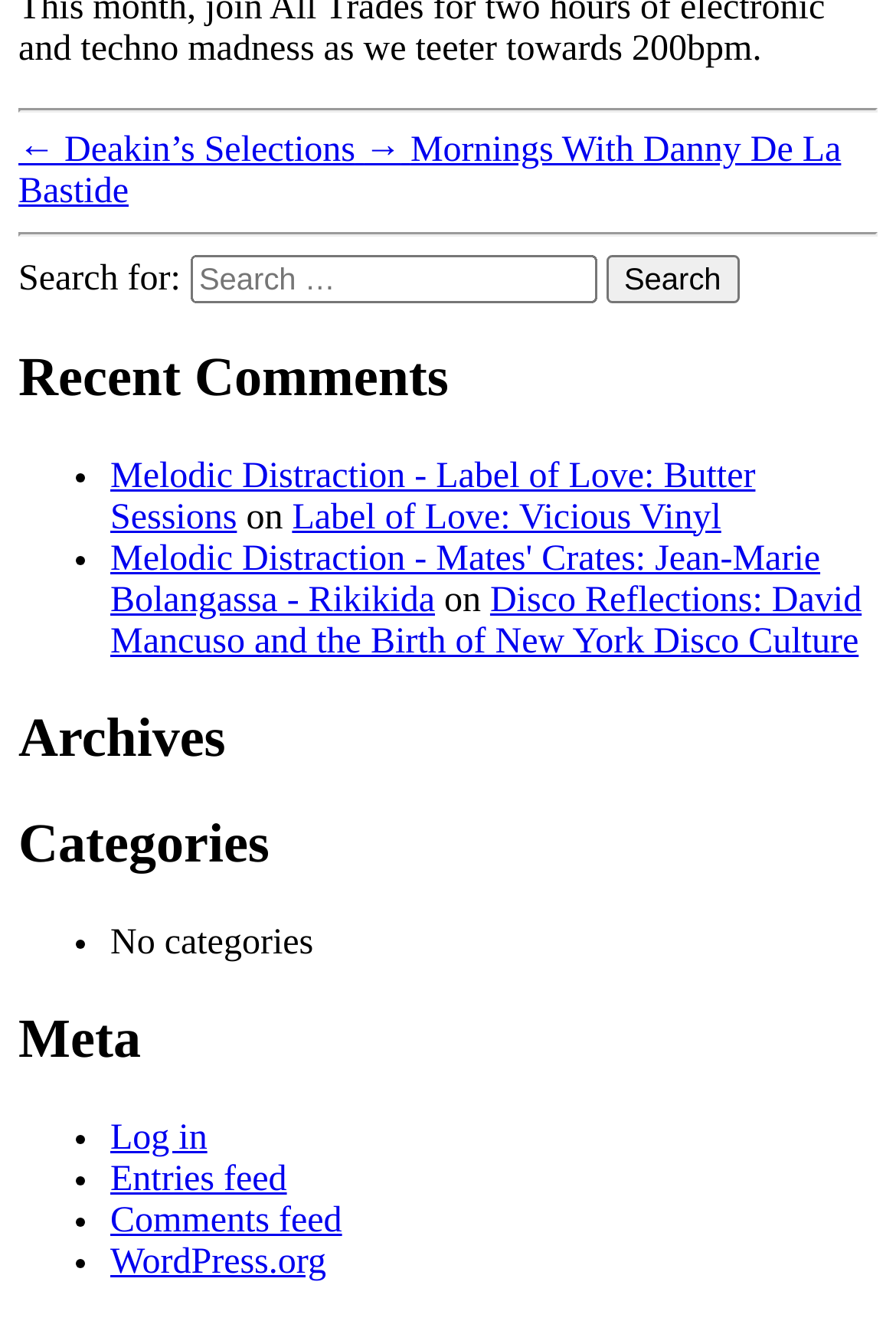Indicate the bounding box coordinates of the clickable region to achieve the following instruction: "View Archives."

[0.021, 0.537, 0.979, 0.584]